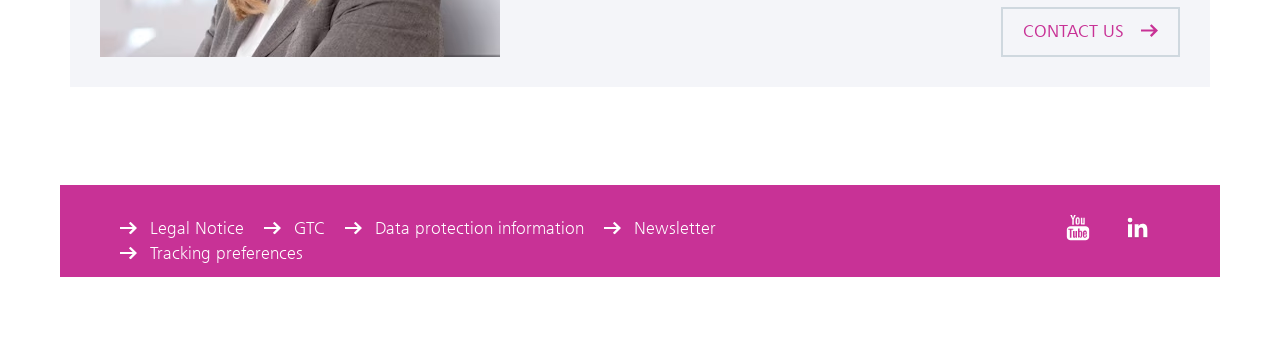Find the bounding box coordinates for the UI element that matches this description: "parent_node: Name * name="Username"".

[0.078, 0.6, 0.385, 0.77]